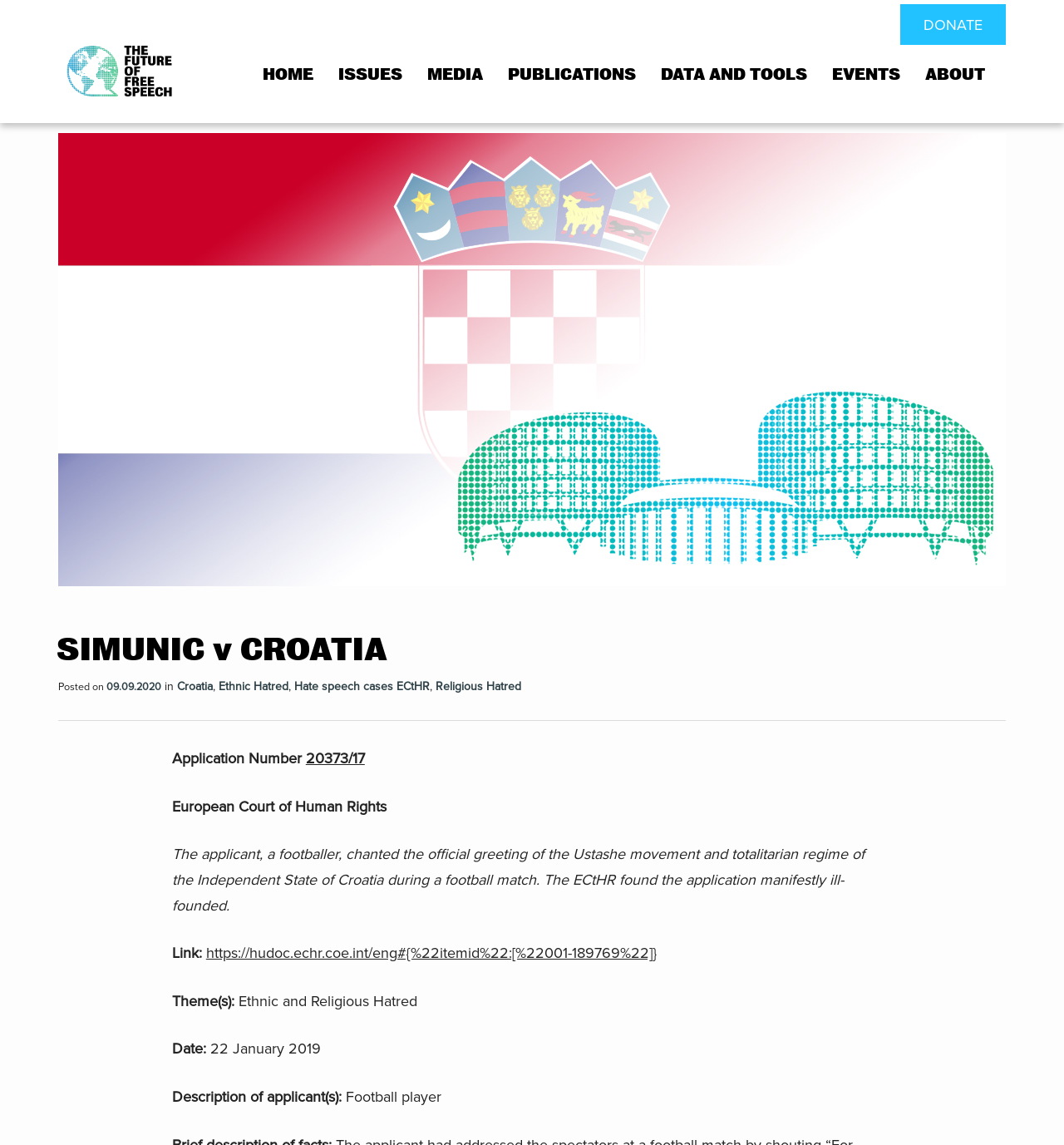Based on the provided description, "kontiki-gp Team", find the bounding box of the corresponding UI element in the screenshot.

None